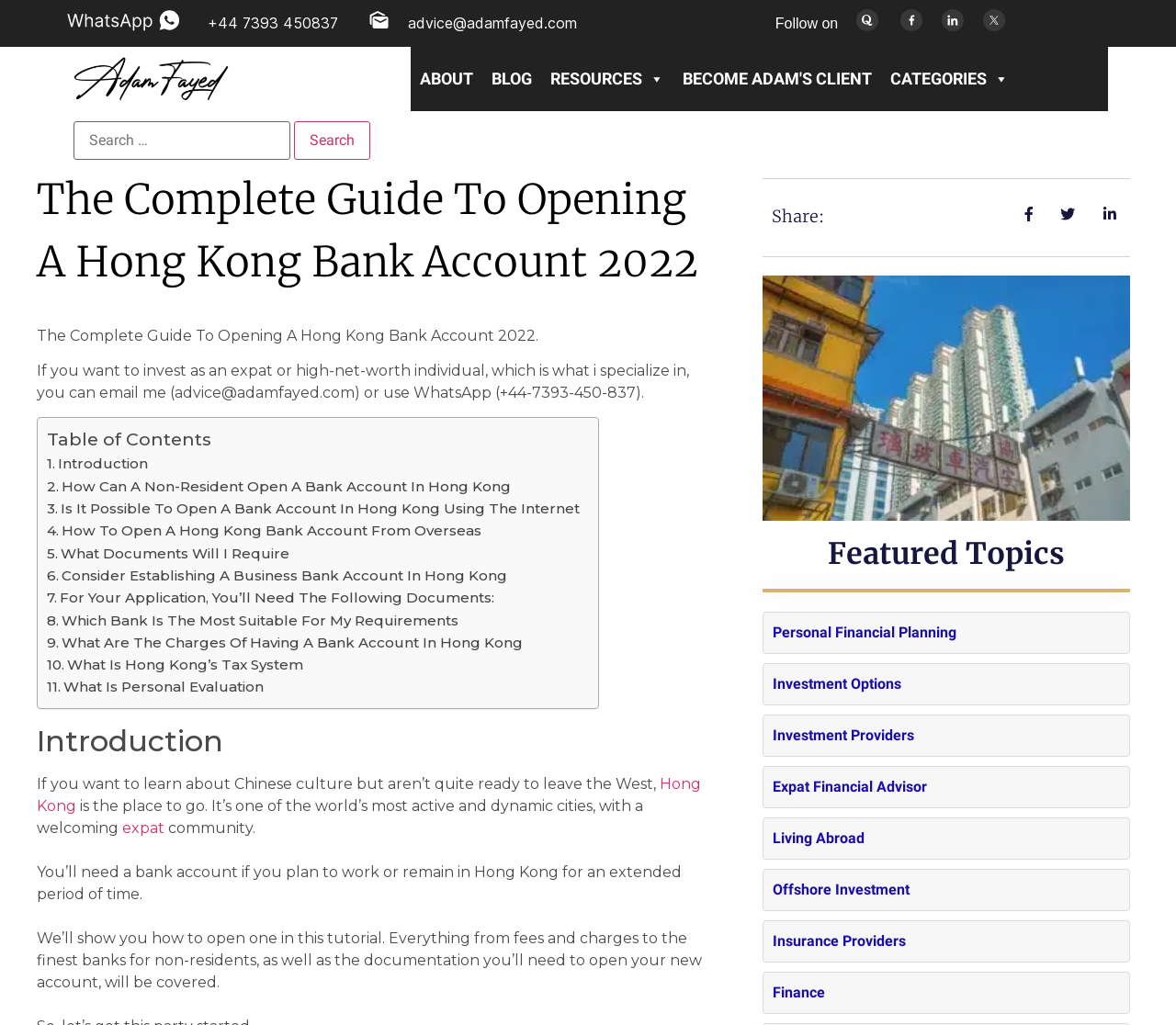Identify the text that serves as the heading for the webpage and generate it.

The Complete Guide To Opening A Hong Kong Bank Account 2022